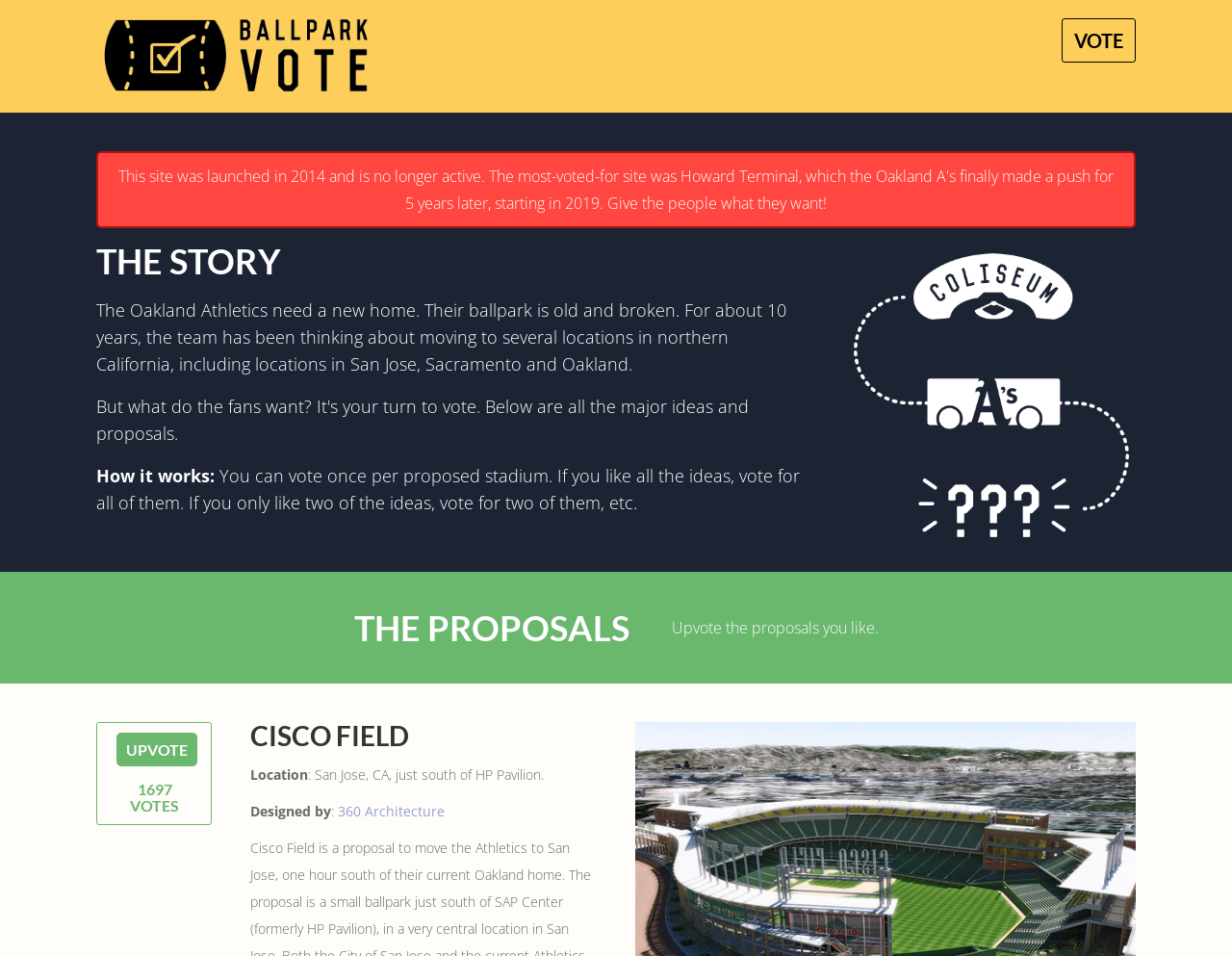From the details in the image, provide a thorough response to the question: How many votes does the first proposal have?

The number of votes for the first proposal is displayed next to the 'VOTES' text, which is located below the 'UPVOTE' button.